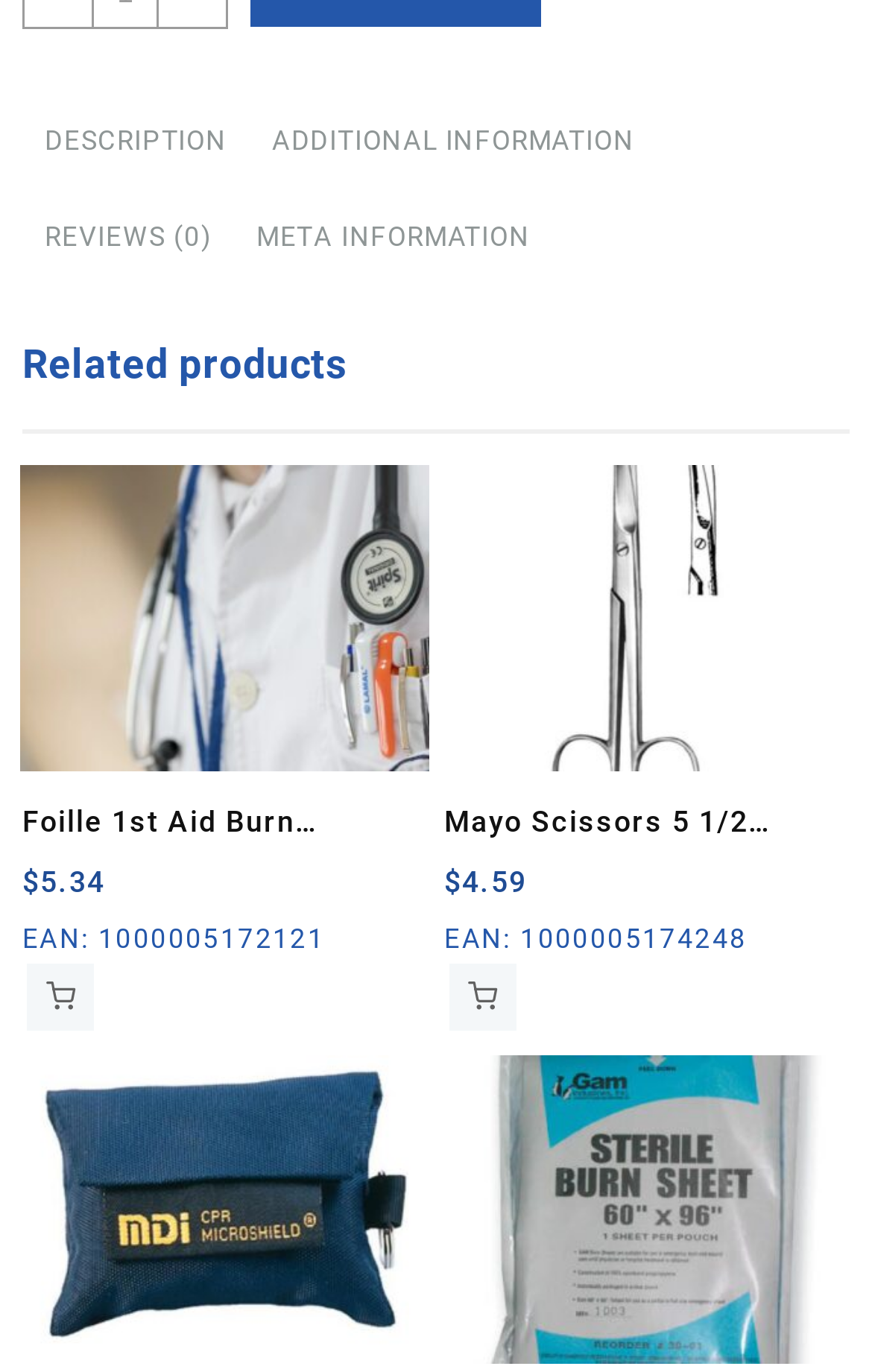Refer to the image and offer a detailed explanation in response to the question: What is the EAN of Mayo Scissors 5 1/2 Straight?

I found the EAN of Mayo Scissors 5 1/2 Straight by looking at the StaticText elements near the product name, which shows the EAN as '1000005174248'.